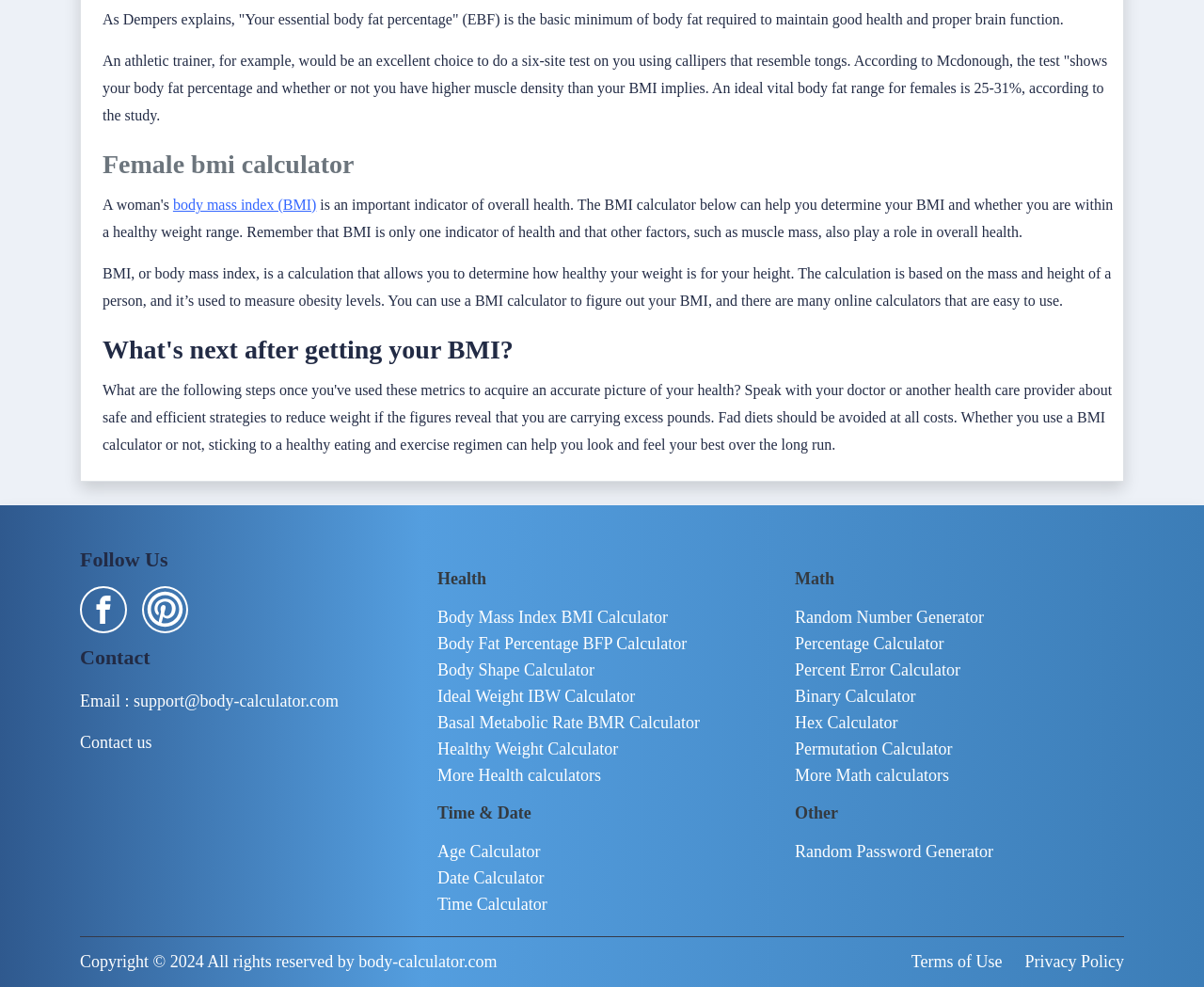What is the ideal vital body fat range for females?
Look at the image and answer the question with a single word or phrase.

25-31%